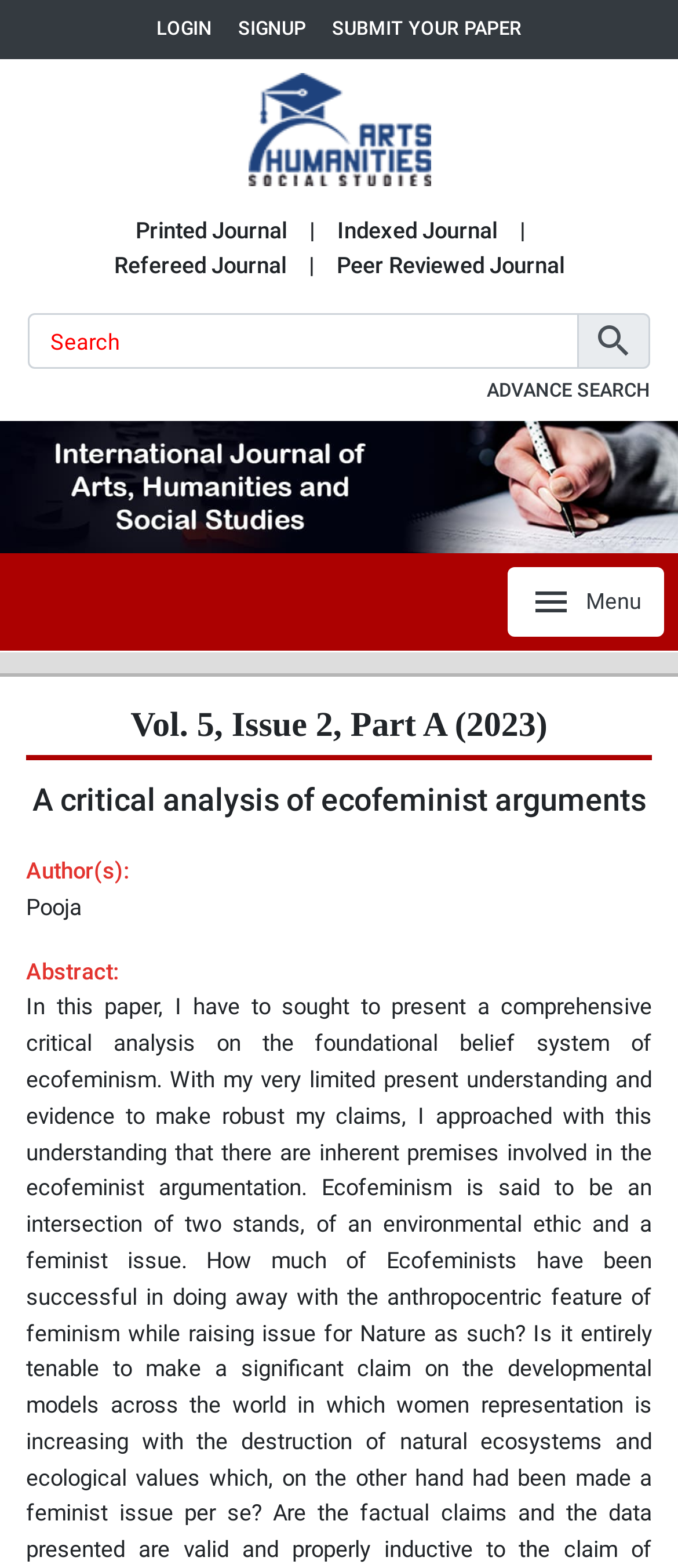Determine the bounding box of the UI element mentioned here: "Submit Your Paper". The coordinates must be in the format [left, top, right, bottom] with values ranging from 0 to 1.

[0.49, 0.009, 0.769, 0.028]